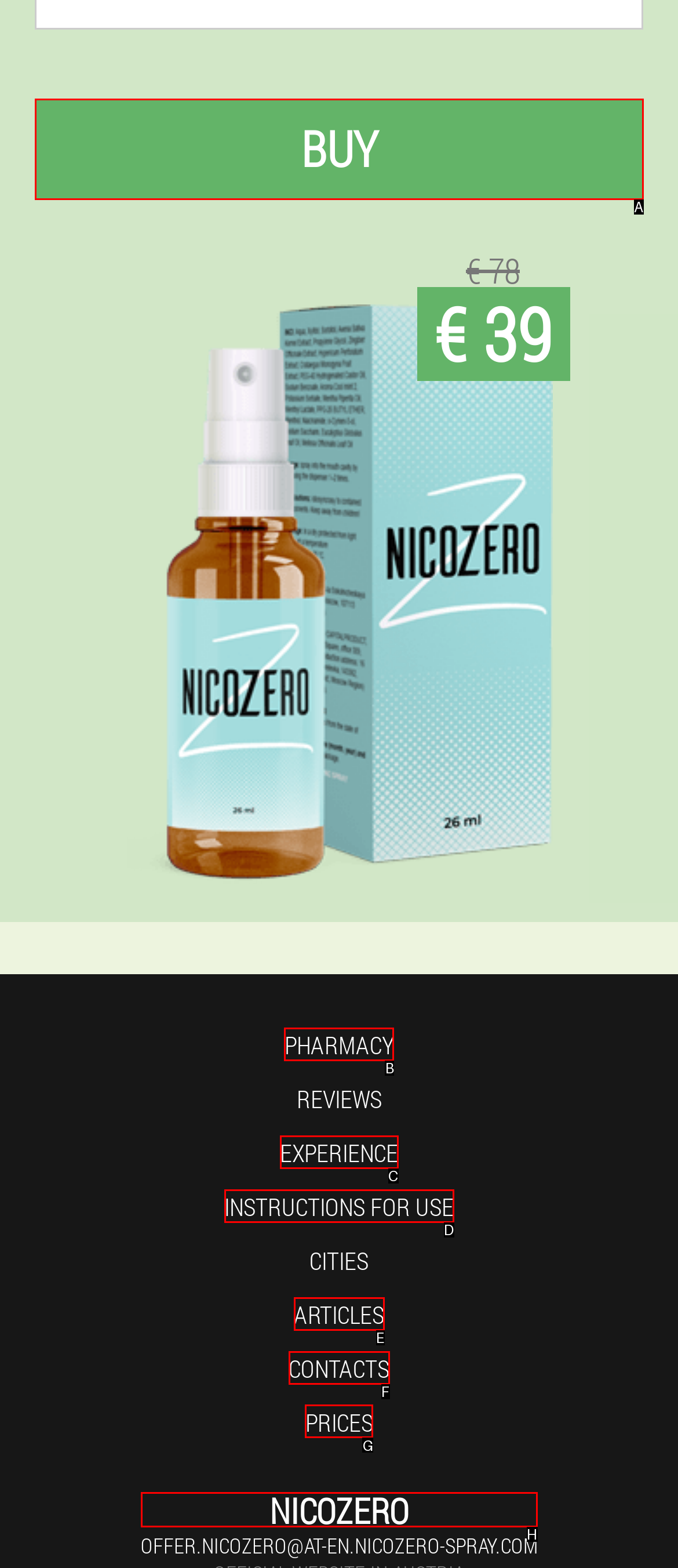Tell me which option I should click to complete the following task: Check the PRICES
Answer with the option's letter from the given choices directly.

G